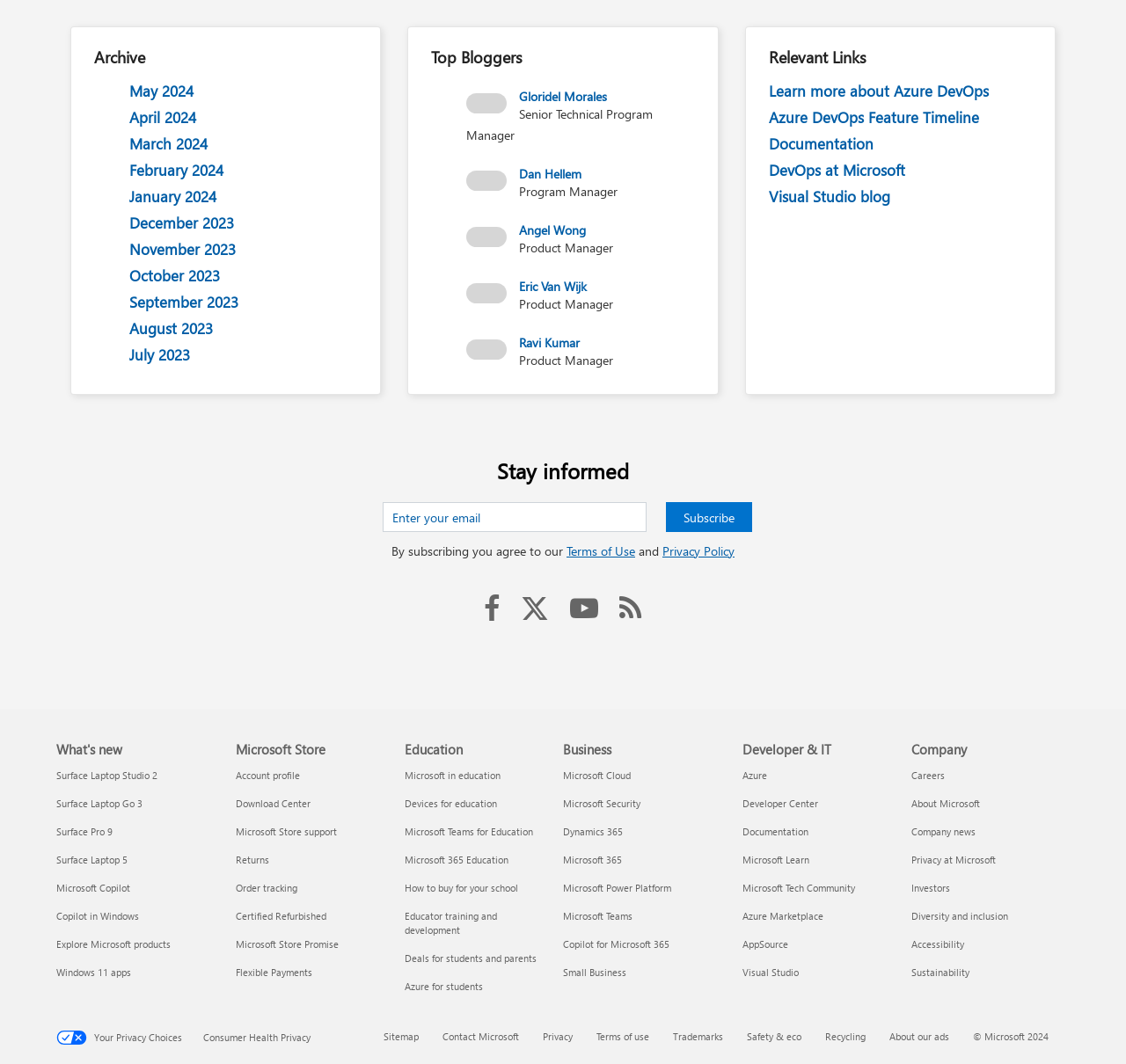How many social media links are there in the Stay informed section?
Answer with a single word or phrase, using the screenshot for reference.

3